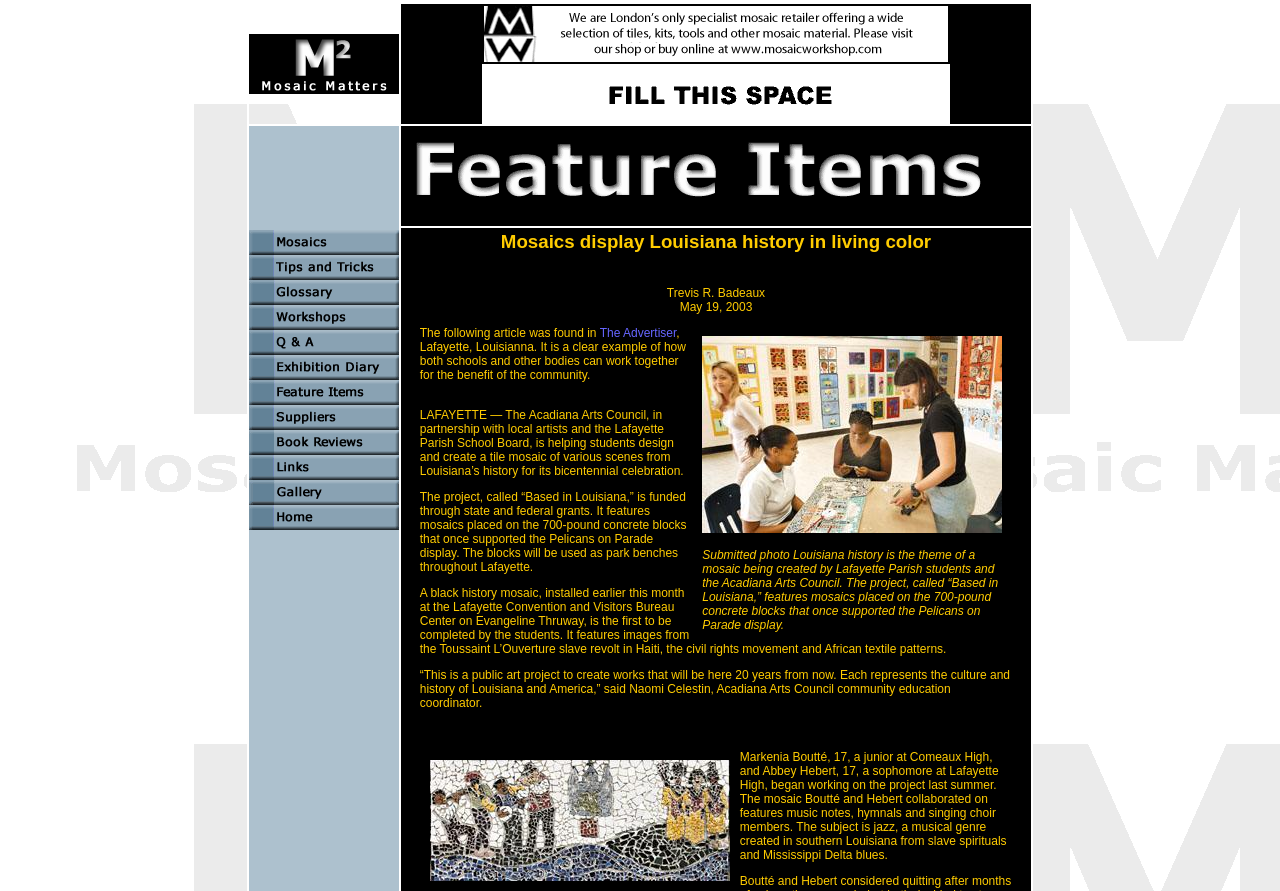Please examine the image and answer the question with a detailed explanation:
What is the name of the arts council involved in the project?

The webpage content mentions that the Acadiana Arts Council is partnering with local artists and the Lafayette Parish School Board to help students design and create a tile mosaic of various scenes from Louisiana’s history for its bicentennial celebration.